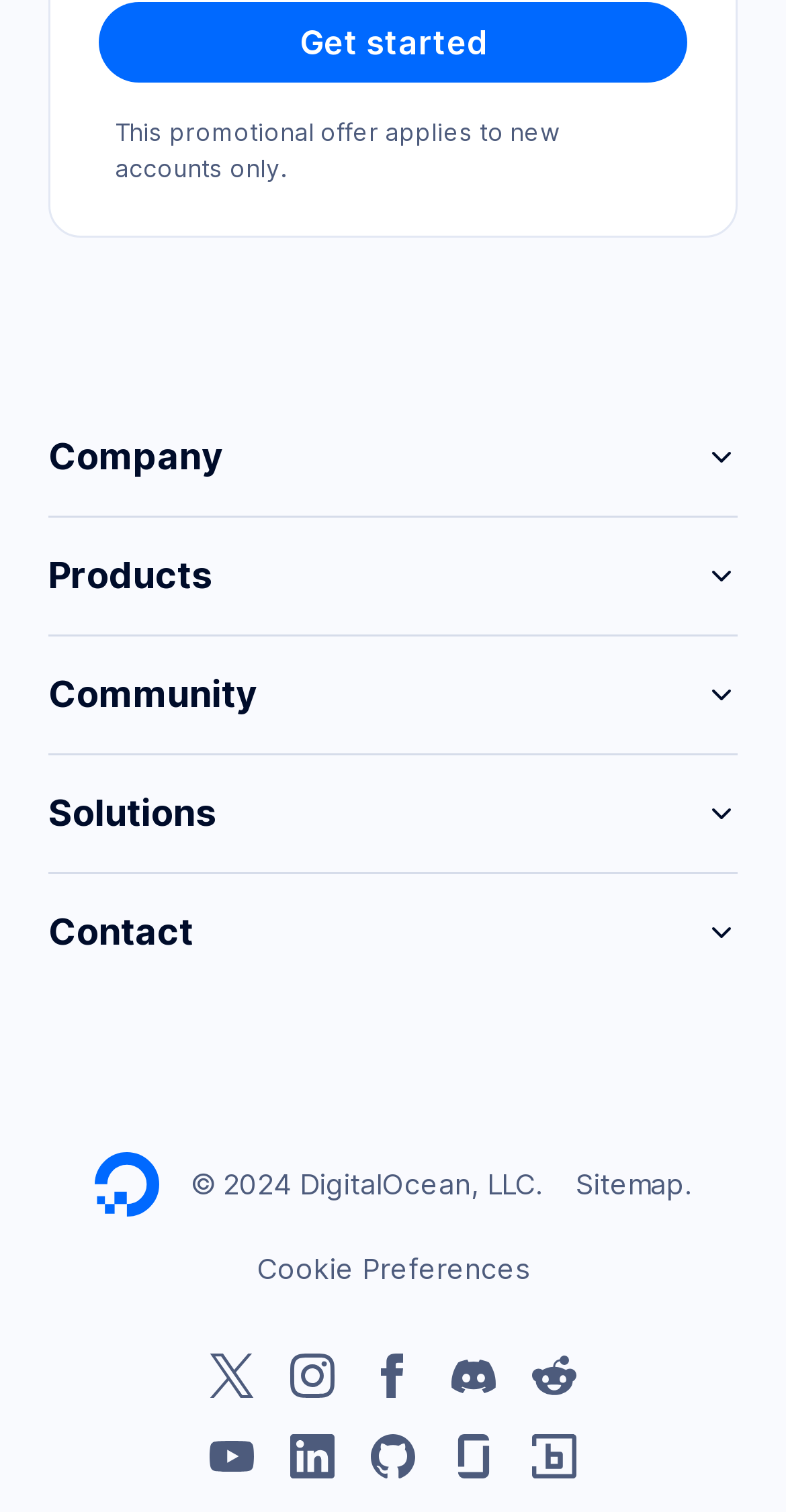Locate the bounding box coordinates of the element I should click to achieve the following instruction: "Get started".

[0.126, 0.001, 0.874, 0.054]